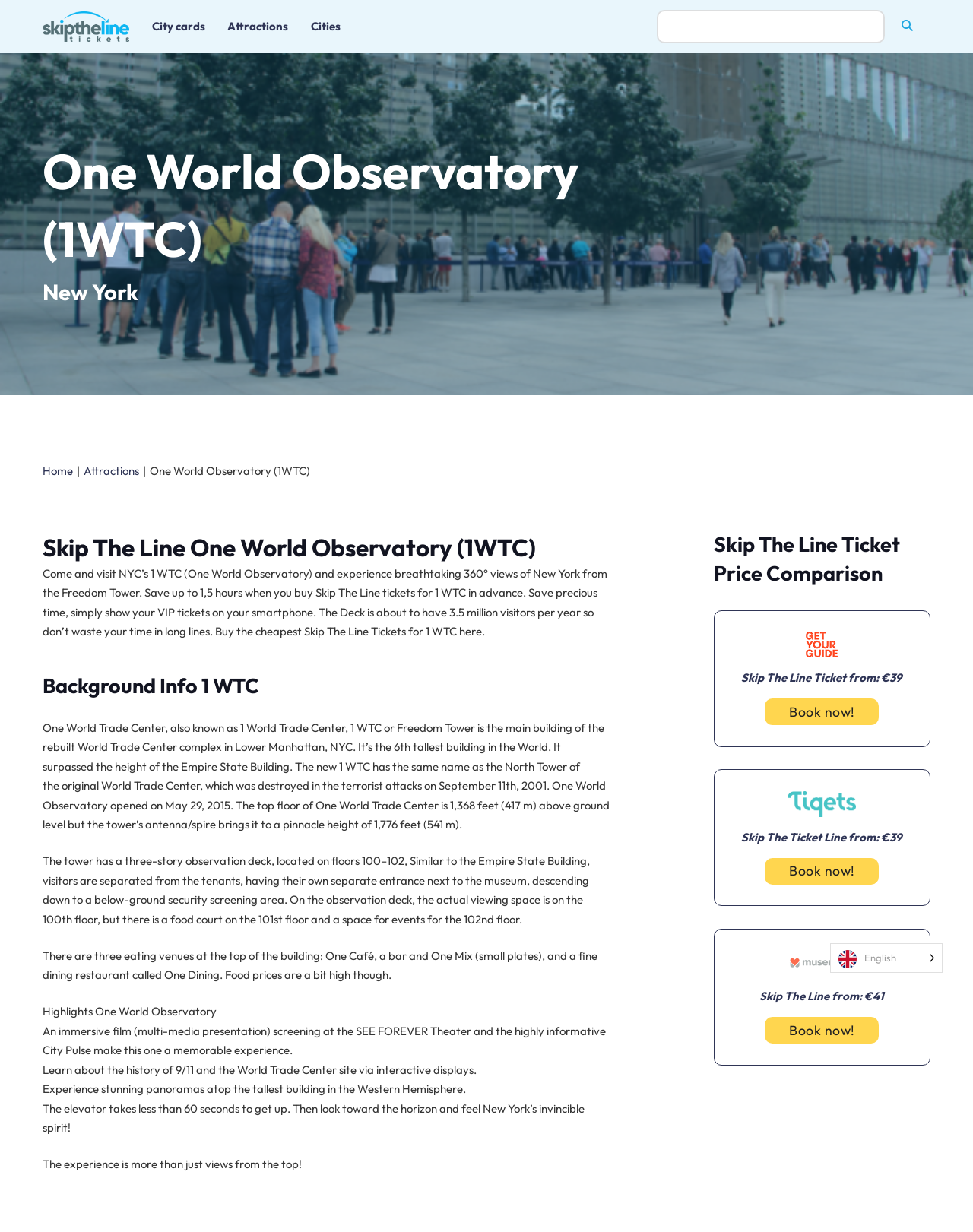Could you determine the bounding box coordinates of the clickable element to complete the instruction: "Go to City cards"? Provide the coordinates as four float numbers between 0 and 1, i.e., [left, top, right, bottom].

[0.156, 0.014, 0.211, 0.03]